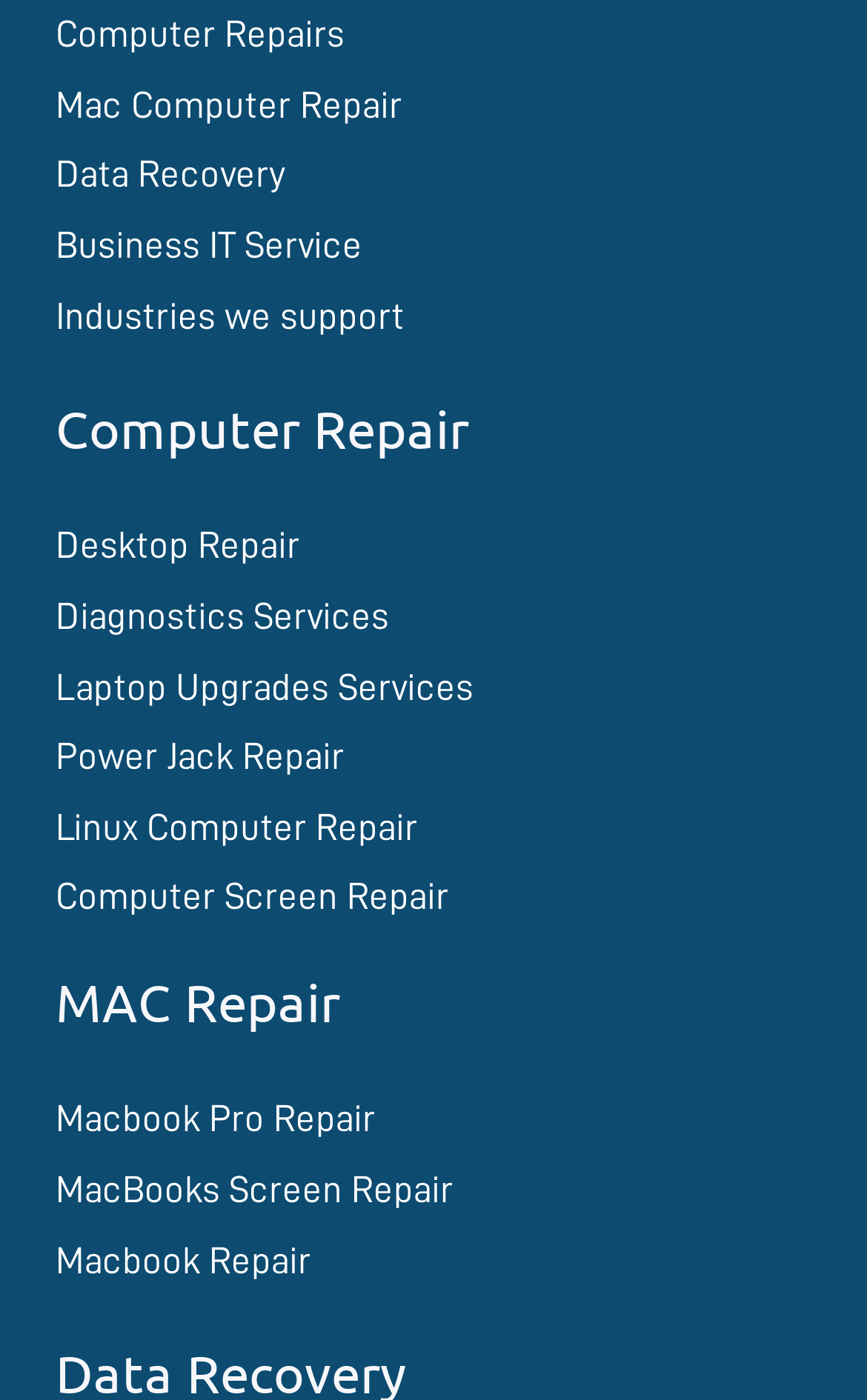Please find the bounding box coordinates of the element's region to be clicked to carry out this instruction: "View Macbook Pro Repair".

[0.064, 0.786, 0.433, 0.813]